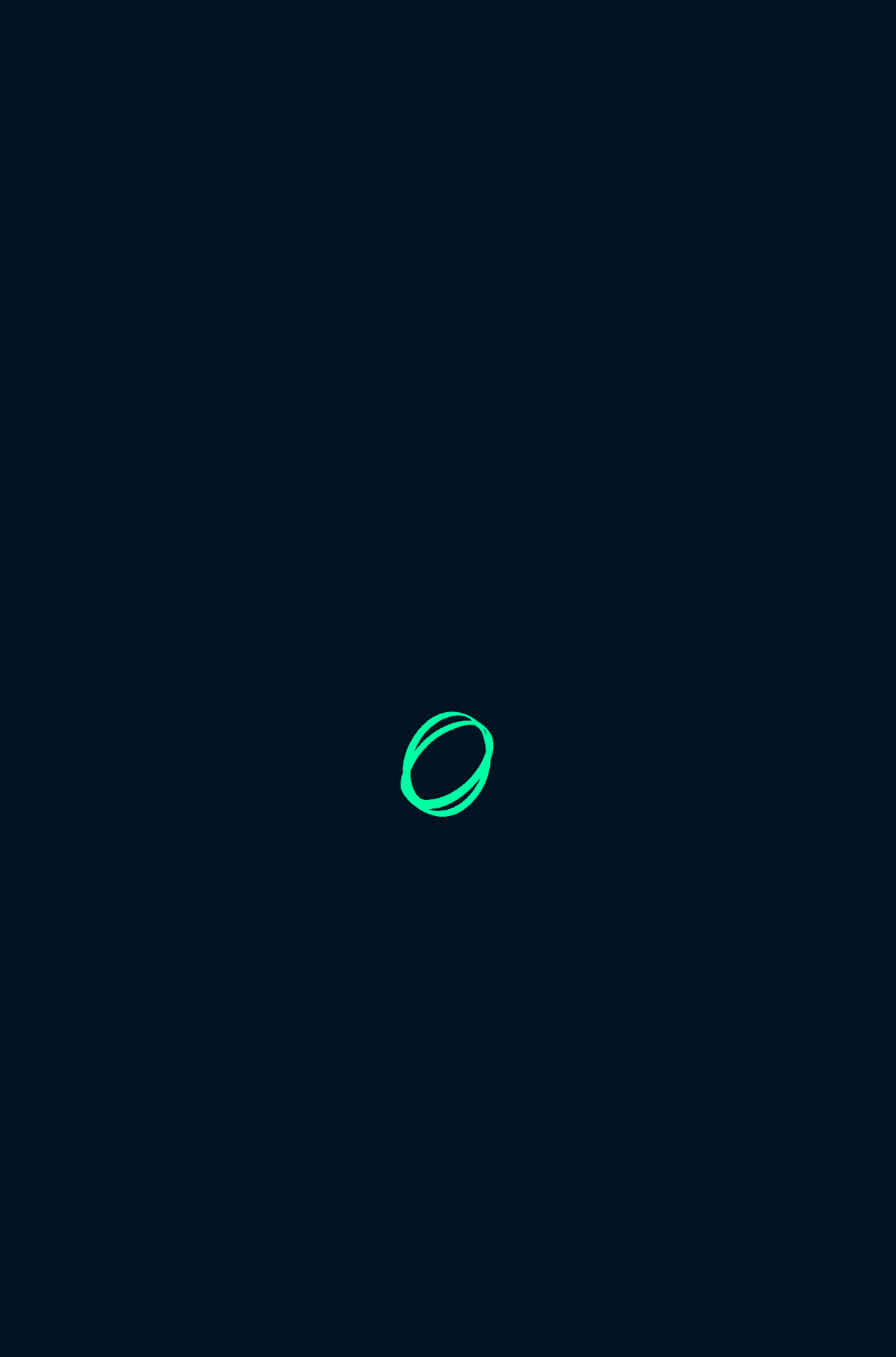Explain the features and main sections of the webpage comprehensively.

The webpage is focused on providing on-chain insights, with a prominent title "On-Chain Insights: Sudoswap Lockdrop, LOOKS token, Smart Money stablecoin holdings and more" at the top center of the page. 

Below the title, there is a logo on the top left, accompanied by a smaller image on the top right. A search bar is located at the top center, stretching across most of the page width. On the top right corner, there is a button.

The main content of the page is a large block of text, taking up most of the page's vertical space, which appears to be an article or a report. The text is divided into sections, with a date "Feb 3, 2023" located near the middle of the page, possibly indicating the publication date of the article. 

On the right side of the page, near the middle, there is a small image with a popup menu. At the top of the page, there is a loader image, indicating that the page may be loading or updating its content.